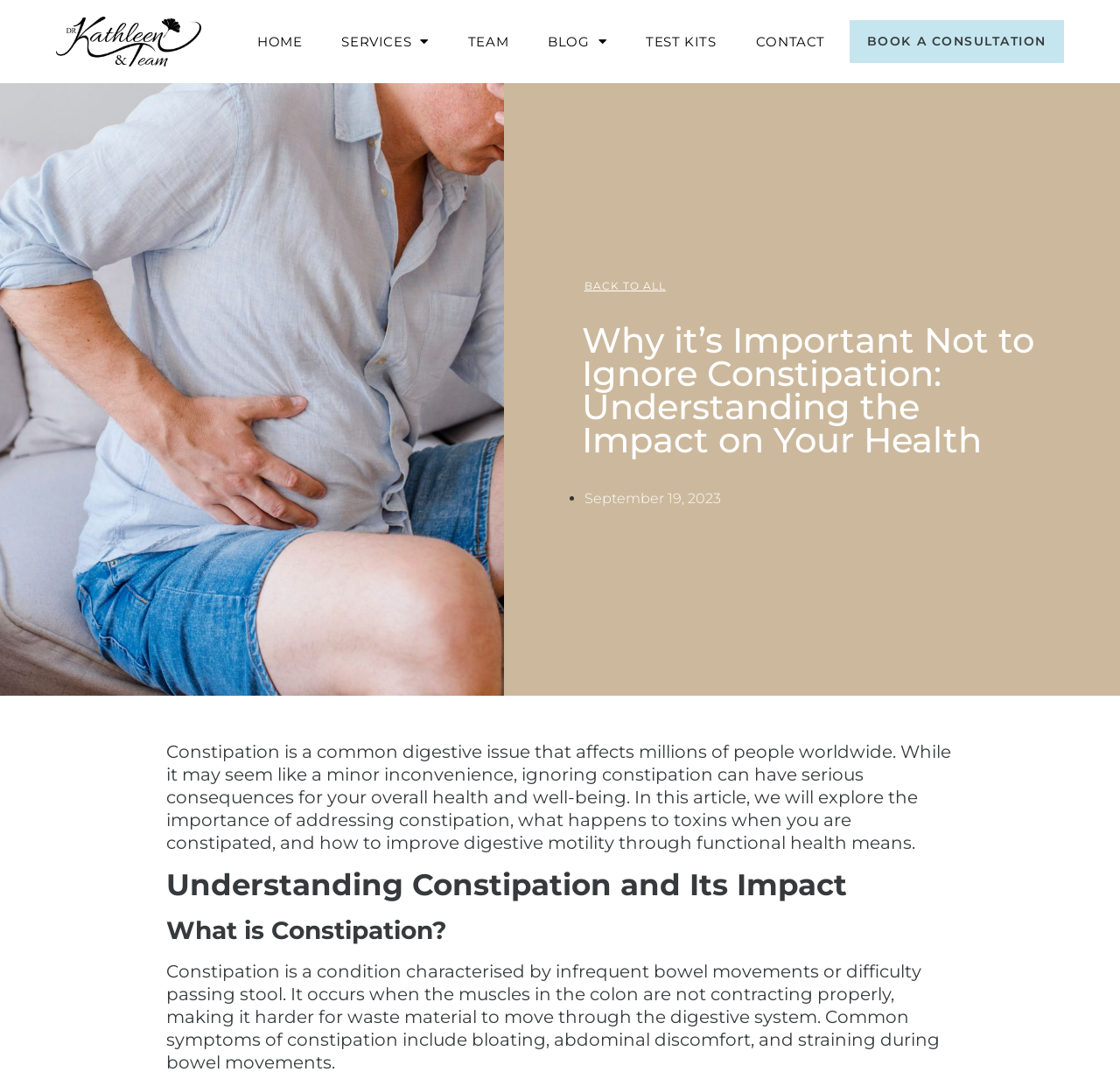Can you determine the bounding box coordinates of the area that needs to be clicked to fulfill the following instruction: "Click the HOME link"?

[0.223, 0.025, 0.276, 0.051]